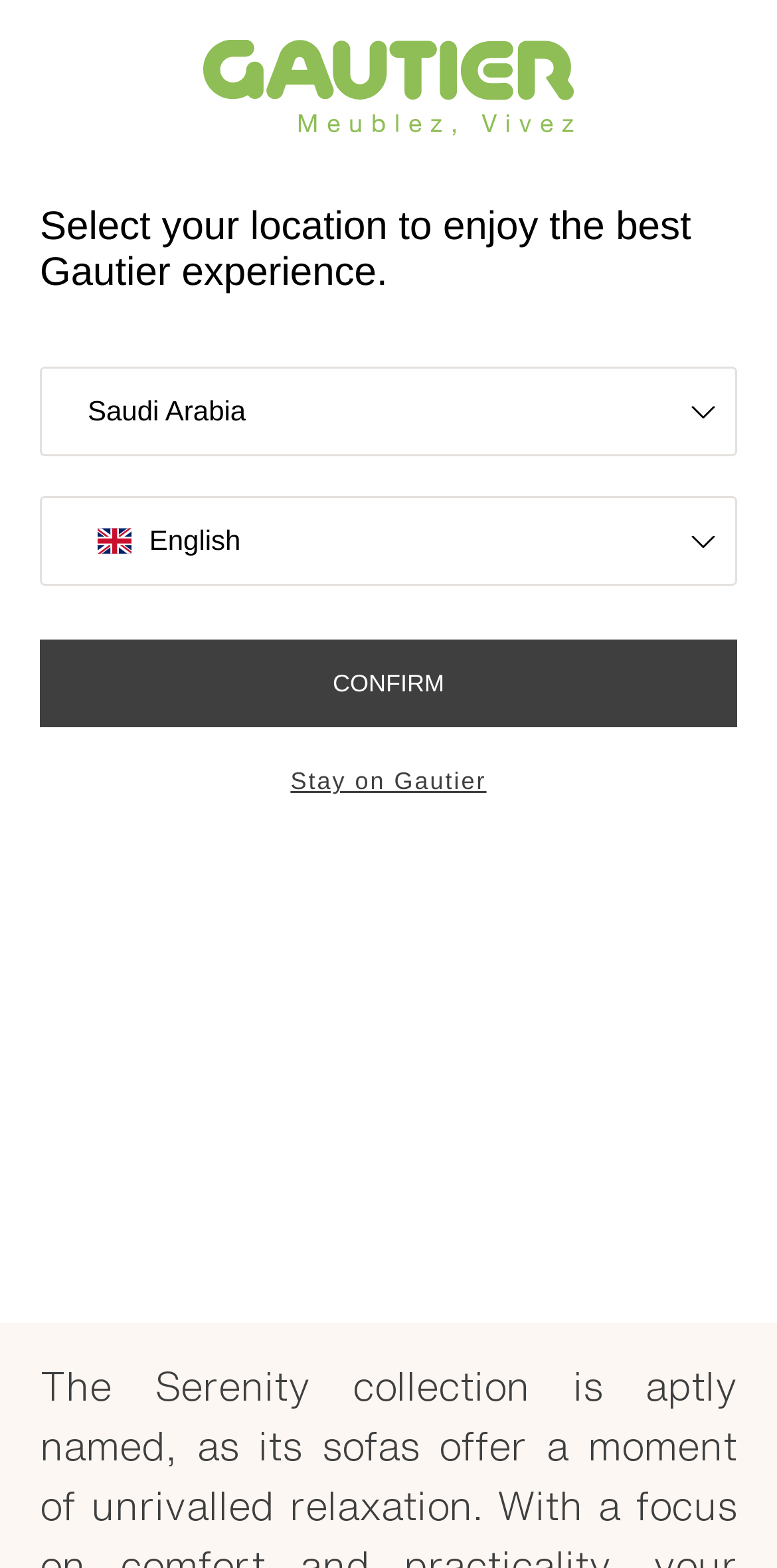Based on the image, please respond to the question with as much detail as possible:
What is the name of the collection?

The name of the collection can be found in the heading 'Serenity Collection' on the webpage, which is a prominent element on the page.